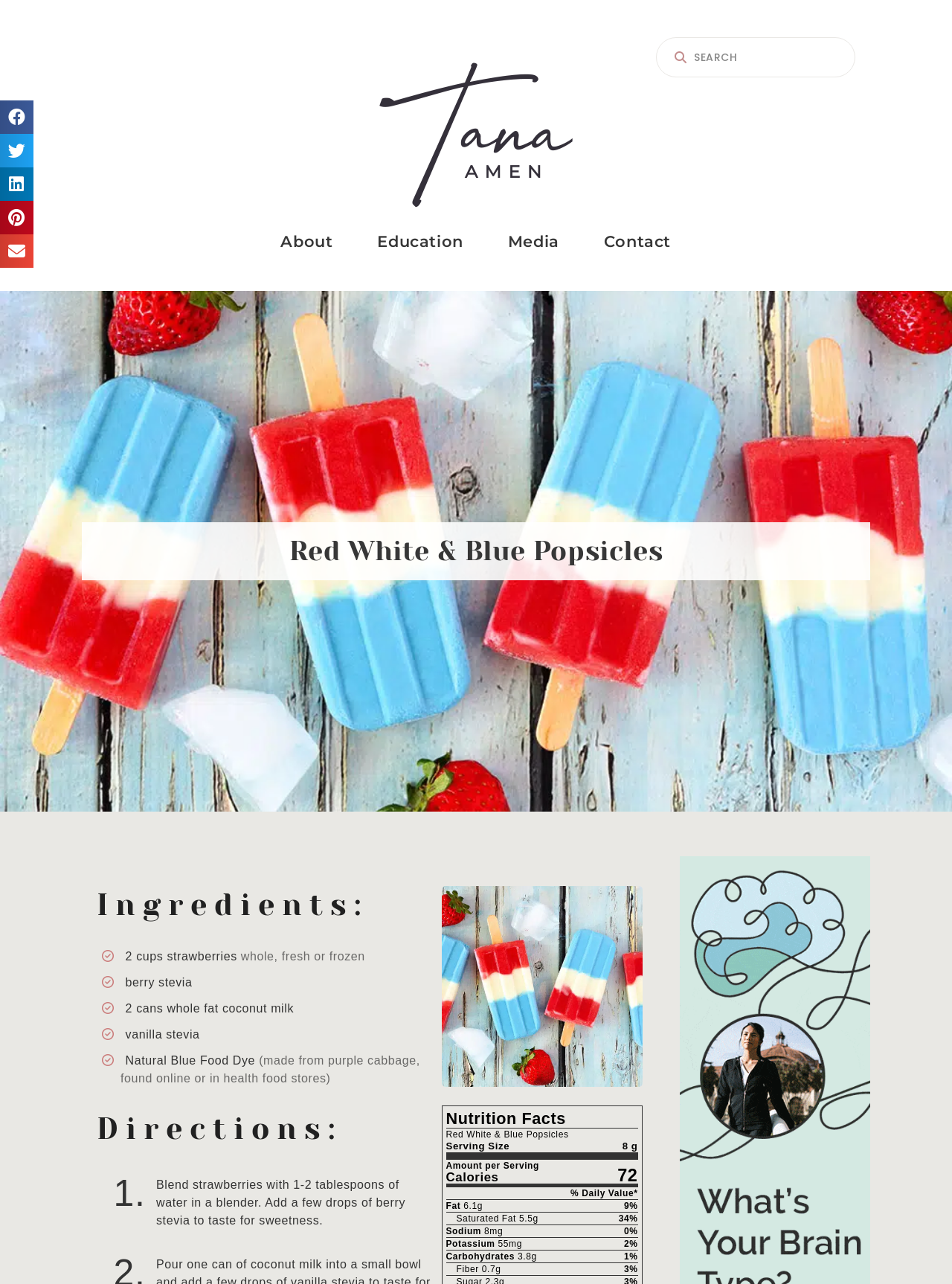Review the image closely and give a comprehensive answer to the question: What is the name of the recipe?

The name of the recipe is mentioned in the heading 'Red White & Blue Popsicles' on the webpage.